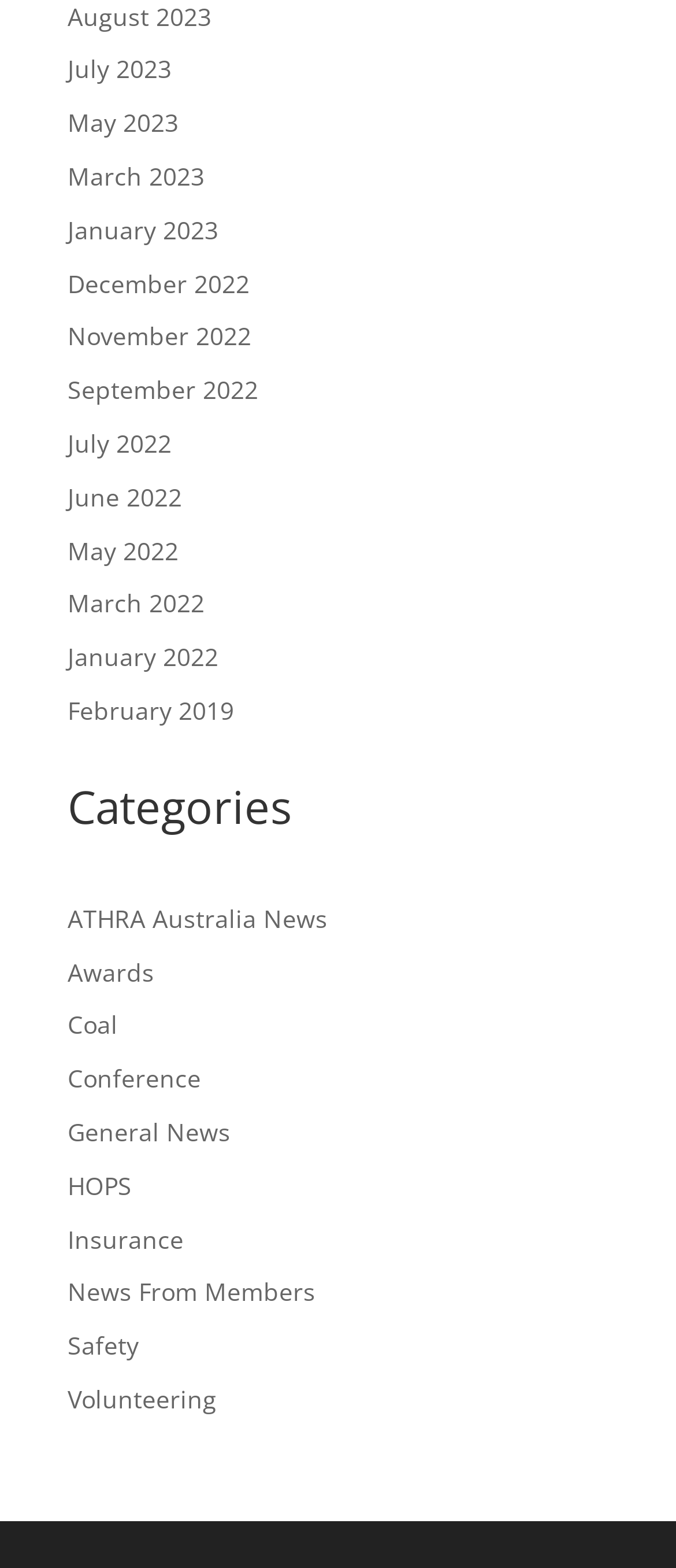Identify the bounding box coordinates of the region that should be clicked to execute the following instruction: "Explore General News".

[0.1, 0.711, 0.341, 0.732]